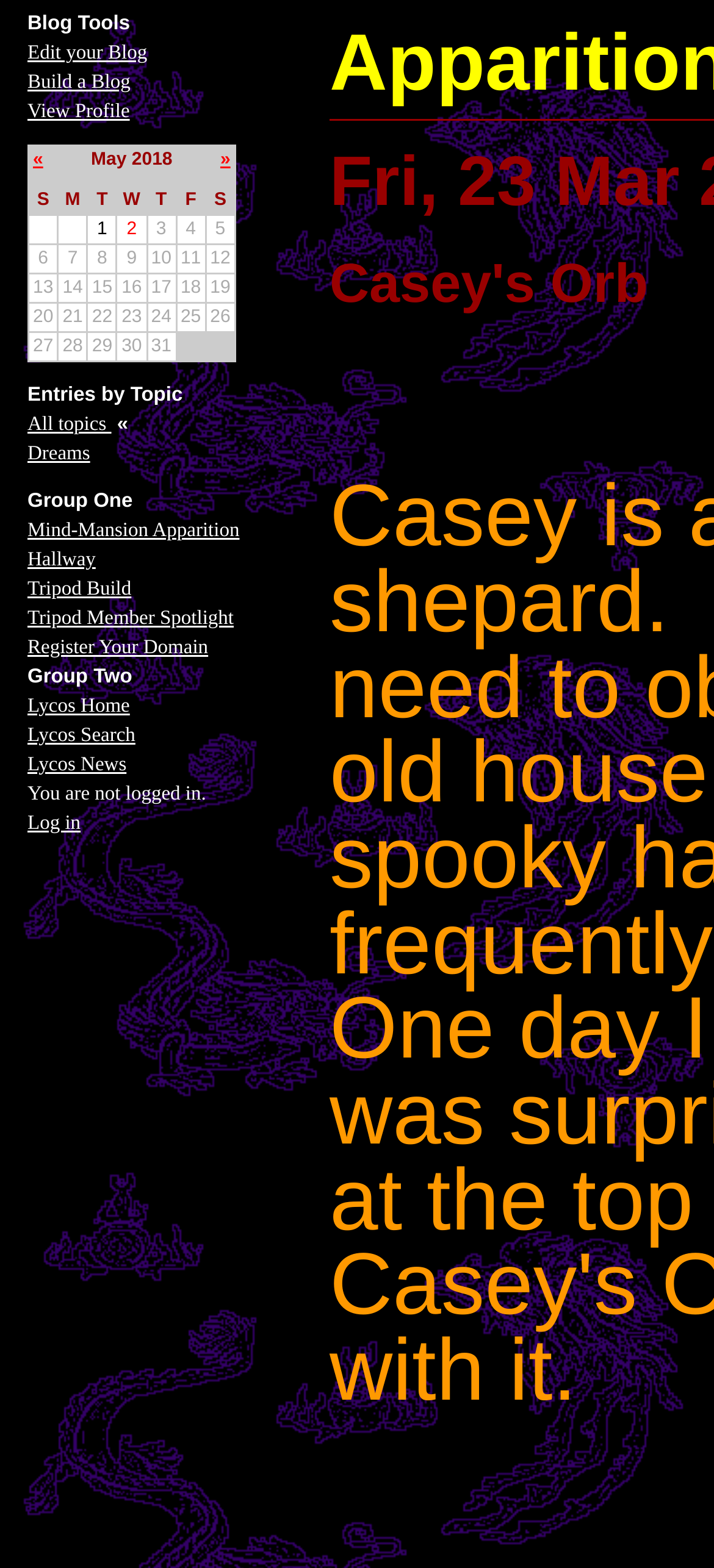Find the bounding box of the web element that fits this description: "Register Your Domain".

[0.038, 0.406, 0.292, 0.42]